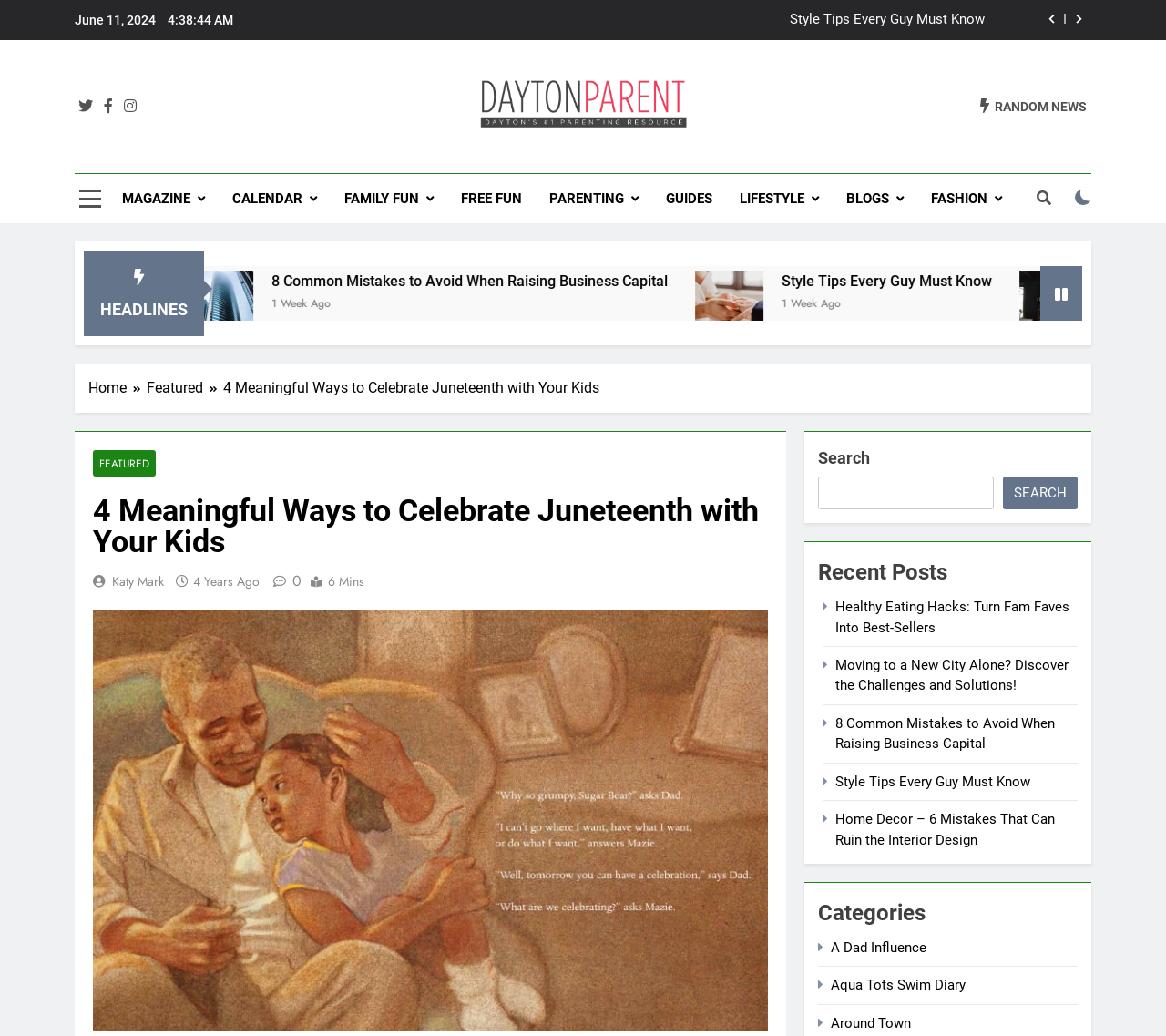Kindly determine the bounding box coordinates of the area that needs to be clicked to fulfill this instruction: "Click the button to share on Facebook".

[0.891, 0.009, 0.912, 0.028]